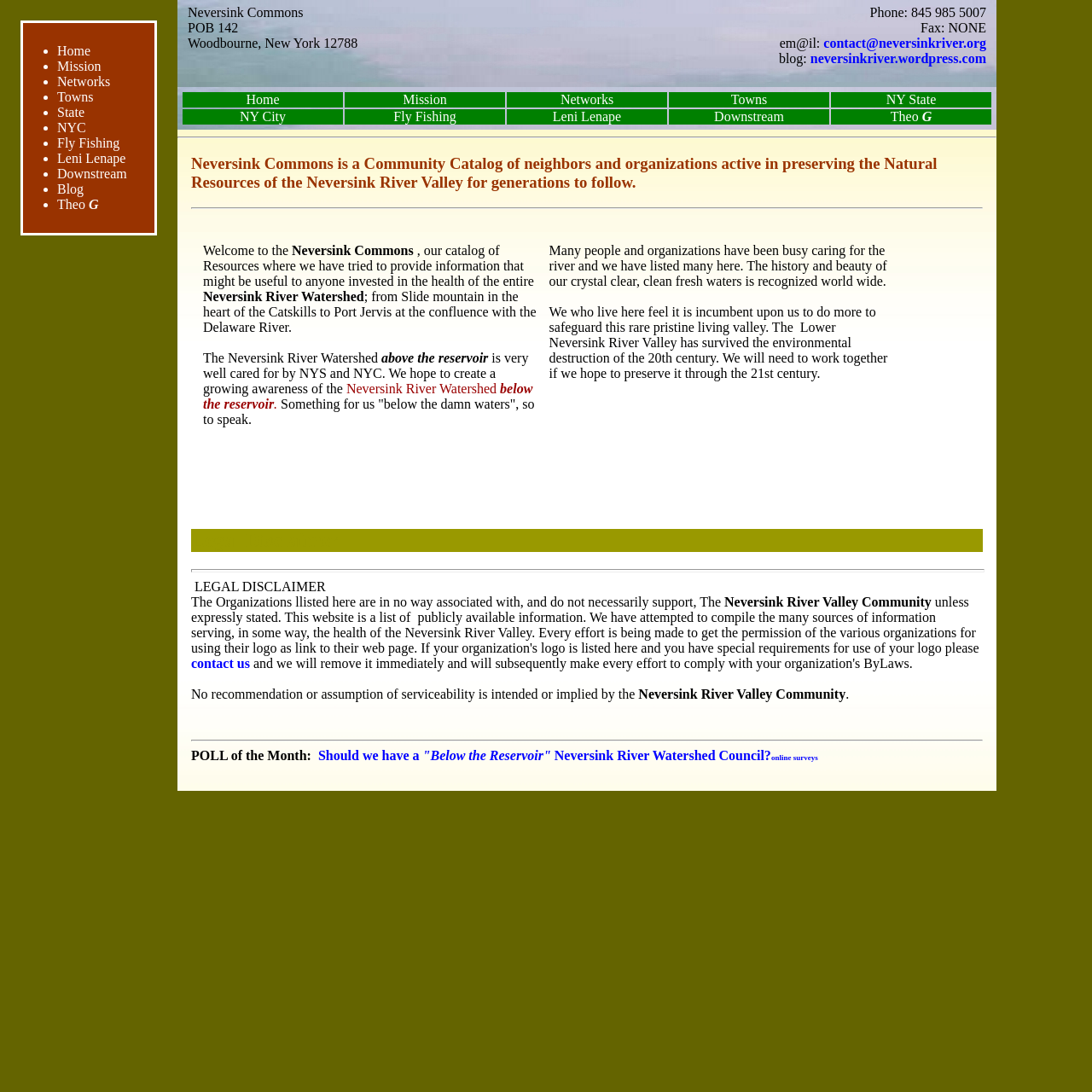Answer the question below with a single word or a brief phrase: 
What is the contact email address?

contact@neversinkriver.org